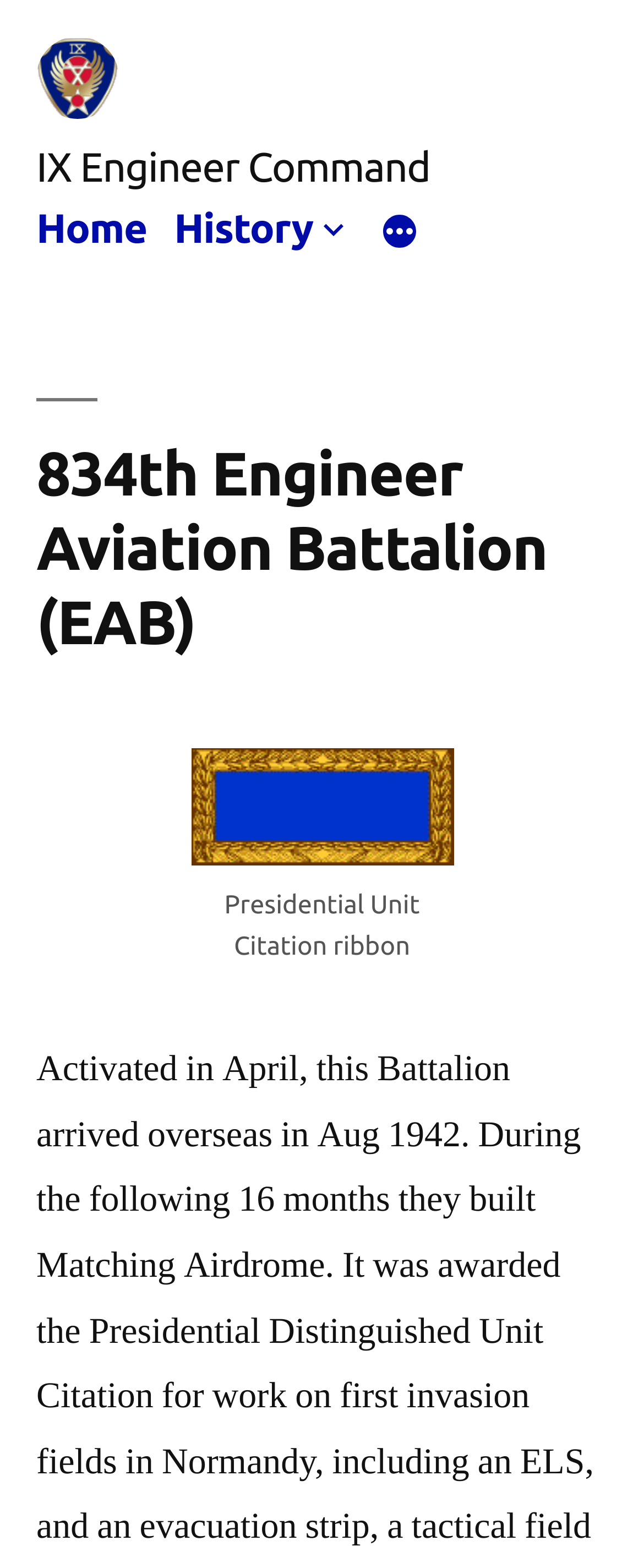Provide the bounding box coordinates of the UI element that matches the description: "parent_node: History".

[0.486, 0.13, 0.548, 0.162]